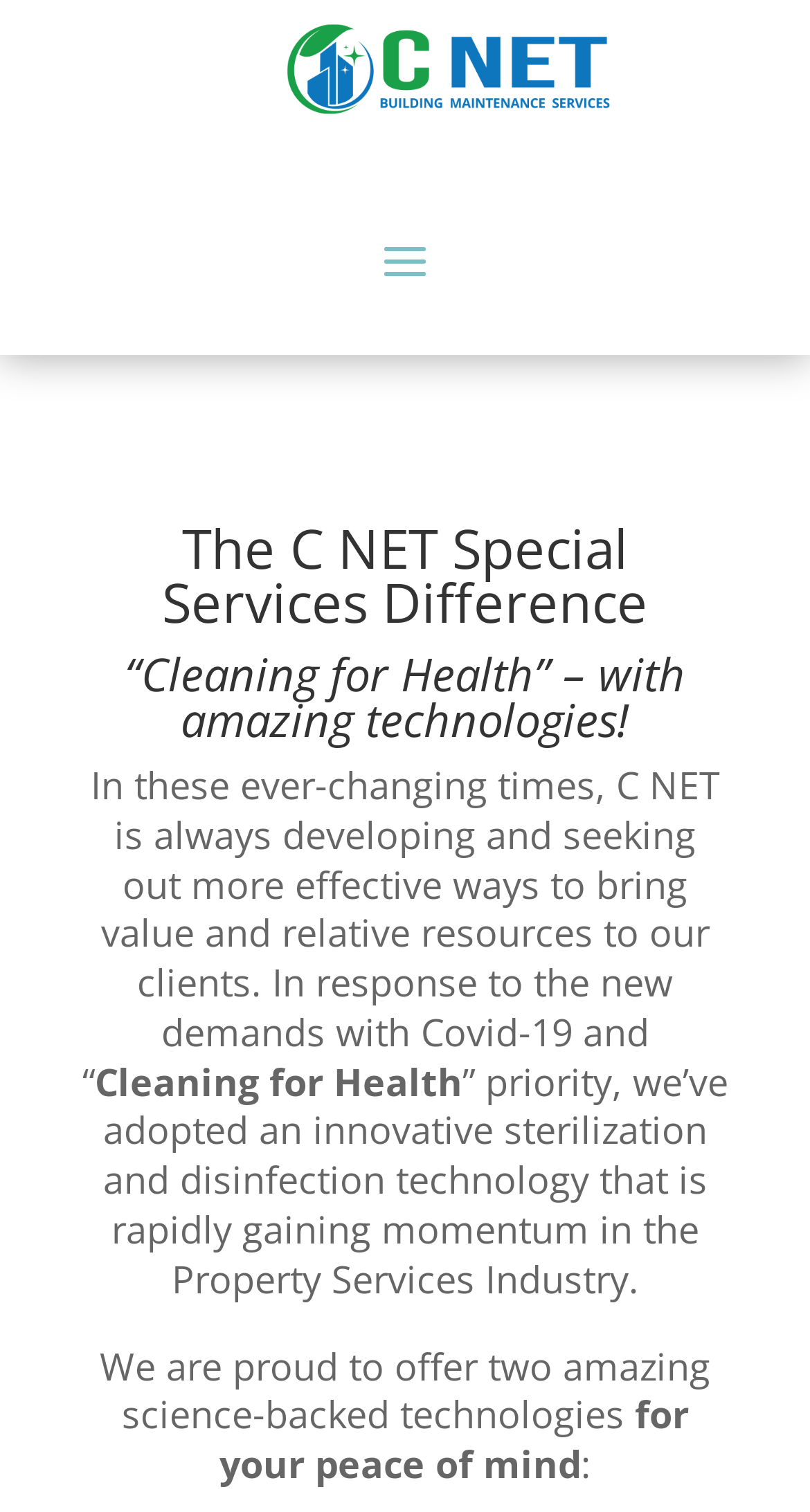Write a detailed summary of the webpage.

The webpage is about Infection Control Technologies, specifically highlighting the services of C NET Special Services. At the top of the page, there is a prominent image that takes up a significant portion of the width, spanning from the left to almost the right edge, and is positioned near the top of the page.

Below the image, there are two headings that stand out. The first heading, "The C NET Special Services Difference", is positioned near the top-left corner of the page, while the second heading, "“Cleaning for Health” – with amazing technologies!", is placed directly below it, slightly overlapping with the first heading.

Following the headings, there are four paragraphs of text that provide more information about C NET's services. The first paragraph starts near the middle of the page, slightly to the right of the left edge, and spans about three-quarters of the page's width. The text describes how C NET is developing new ways to bring value to its clients in response to the COVID-19 pandemic.

The second paragraph is positioned below the first, starting from the left edge and spanning about three-quarters of the page's width. It explains how C NET has adopted innovative sterilization and disinfection technology to prioritize client safety.

The third paragraph is placed below the second, starting from the left edge and spanning about three-quarters of the page's width. It proudly announces that C NET offers two science-backed technologies for clients' peace of mind.

The fourth and final paragraph is positioned at the bottom of the page, near the right edge, and contains a colon (:) symbol.